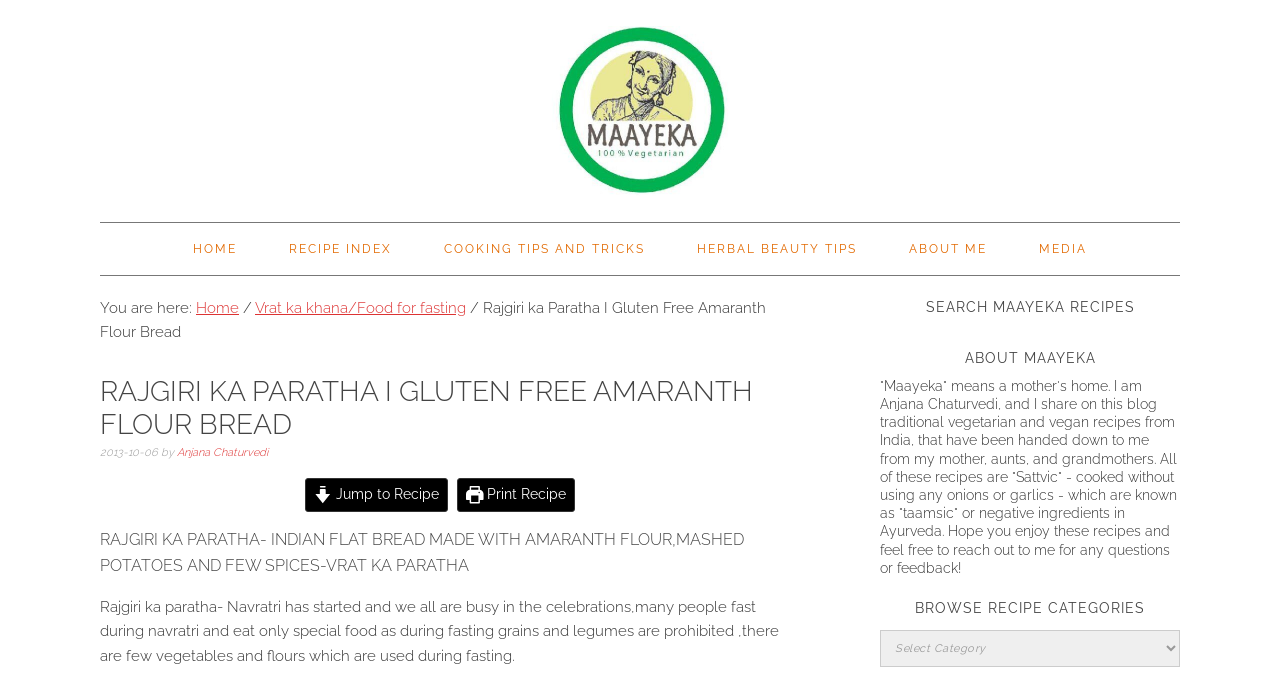Reply to the question with a single word or phrase:
What is the name of the author of this blog?

Anjana Chaturvedi